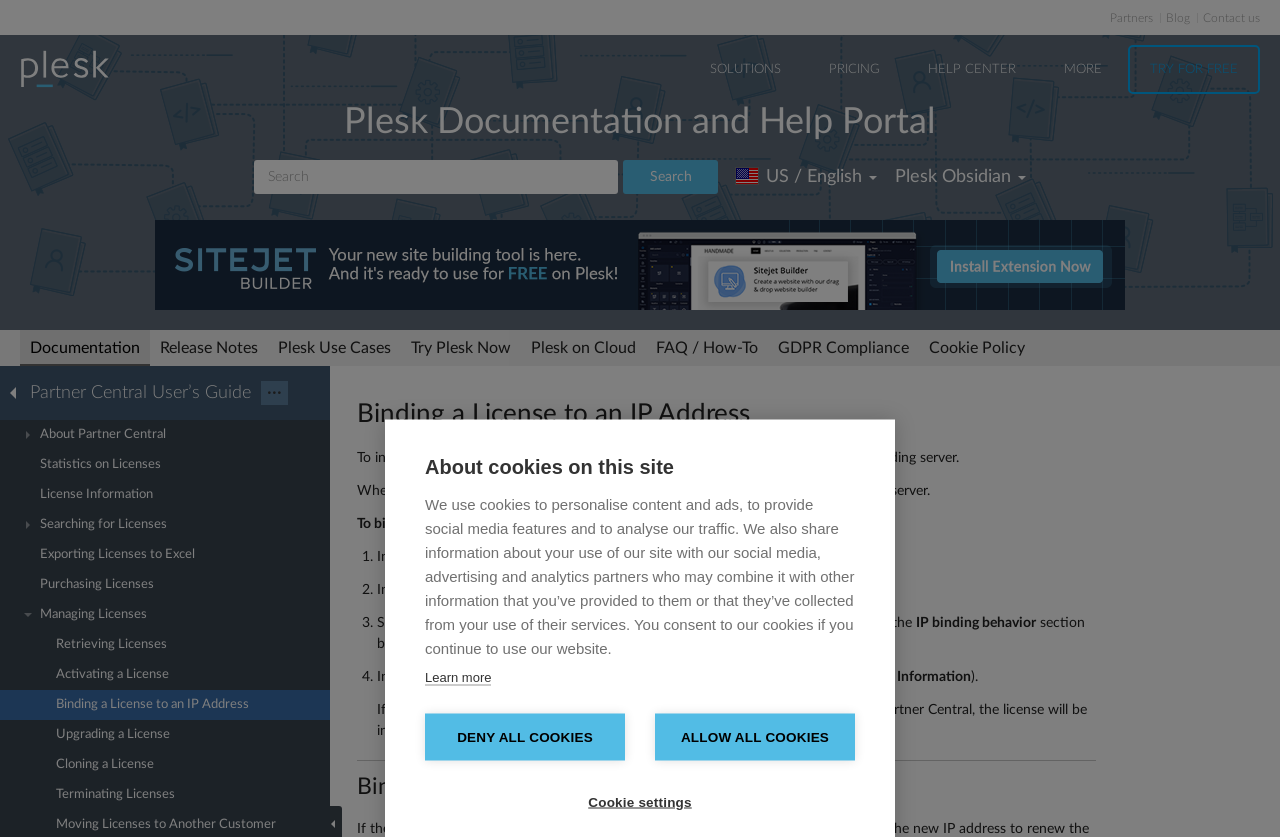Locate the bounding box coordinates of the area that needs to be clicked to fulfill the following instruction: "Click on the 'TRY FOR FREE' button". The coordinates should be in the format of four float numbers between 0 and 1, namely [left, top, right, bottom].

[0.881, 0.054, 0.984, 0.112]